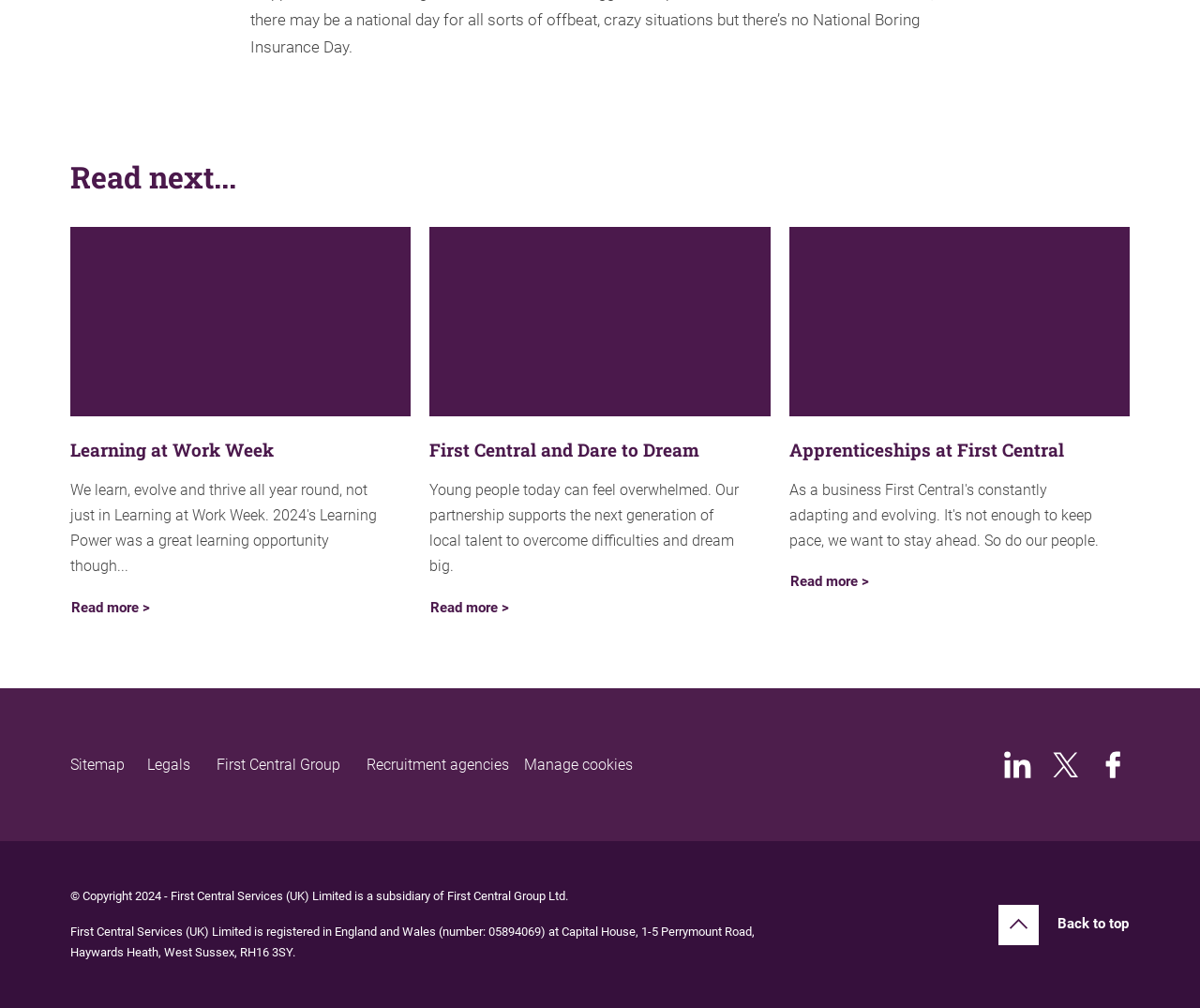Please determine the bounding box coordinates of the element to click on in order to accomplish the following task: "Follow us on LinkedIn". Ensure the coordinates are four float numbers ranging from 0 to 1, i.e., [left, top, right, bottom].

[0.834, 0.742, 0.862, 0.775]